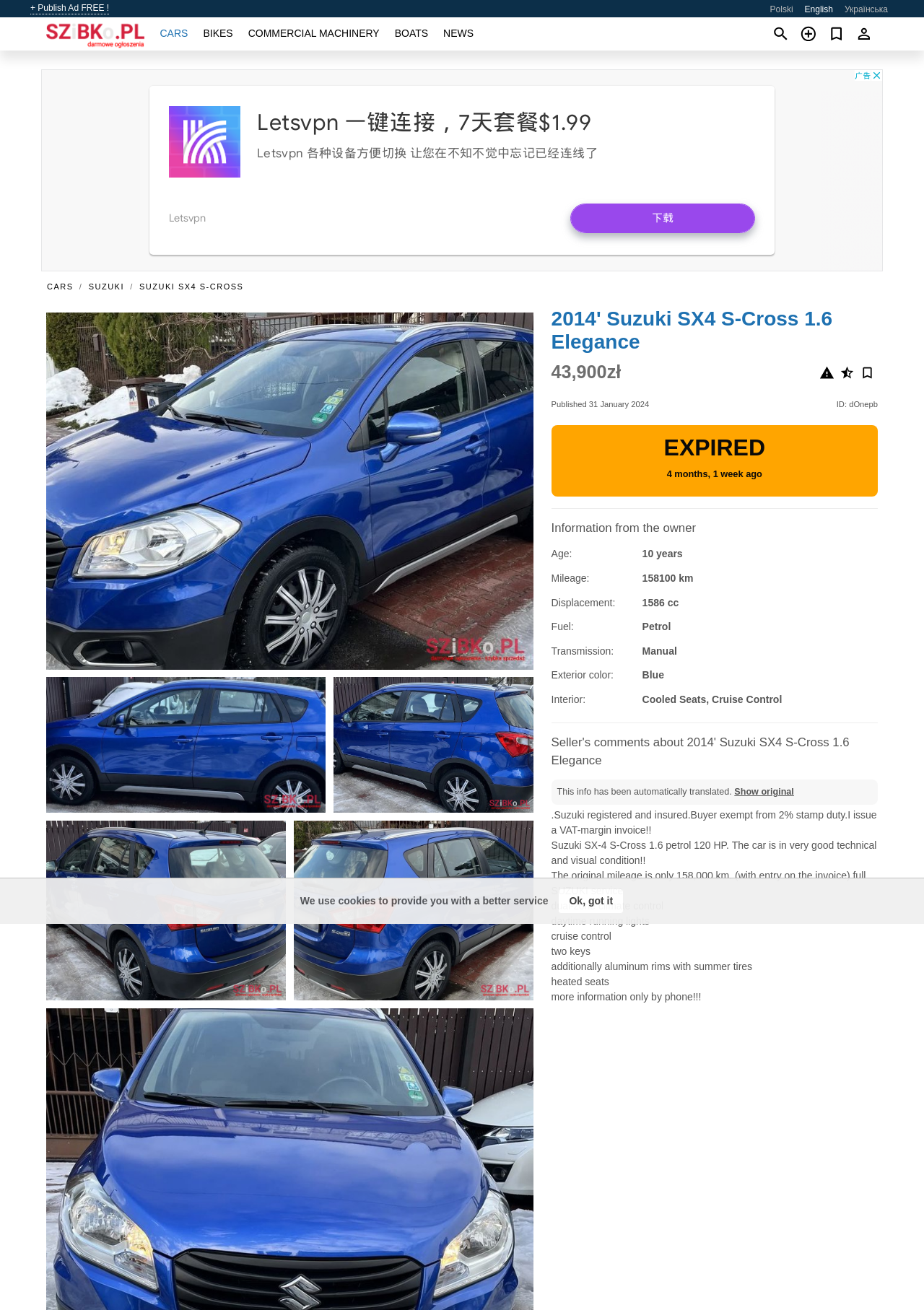What is the price of the Suzuki SX4 S-Cross?
Please provide a single word or phrase as your answer based on the image.

43,900zł